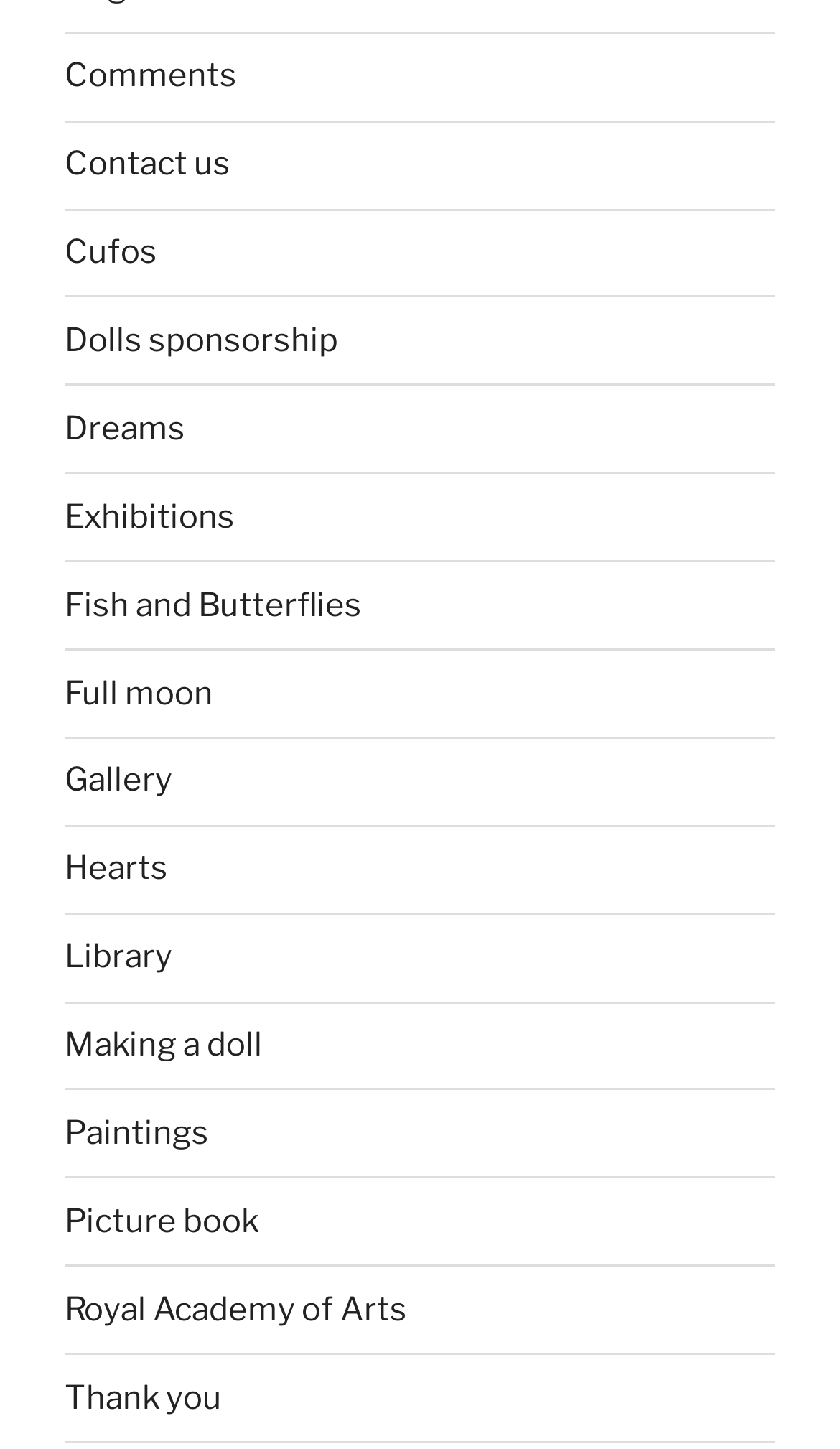Select the bounding box coordinates of the element I need to click to carry out the following instruction: "View comments".

[0.077, 0.039, 0.282, 0.066]